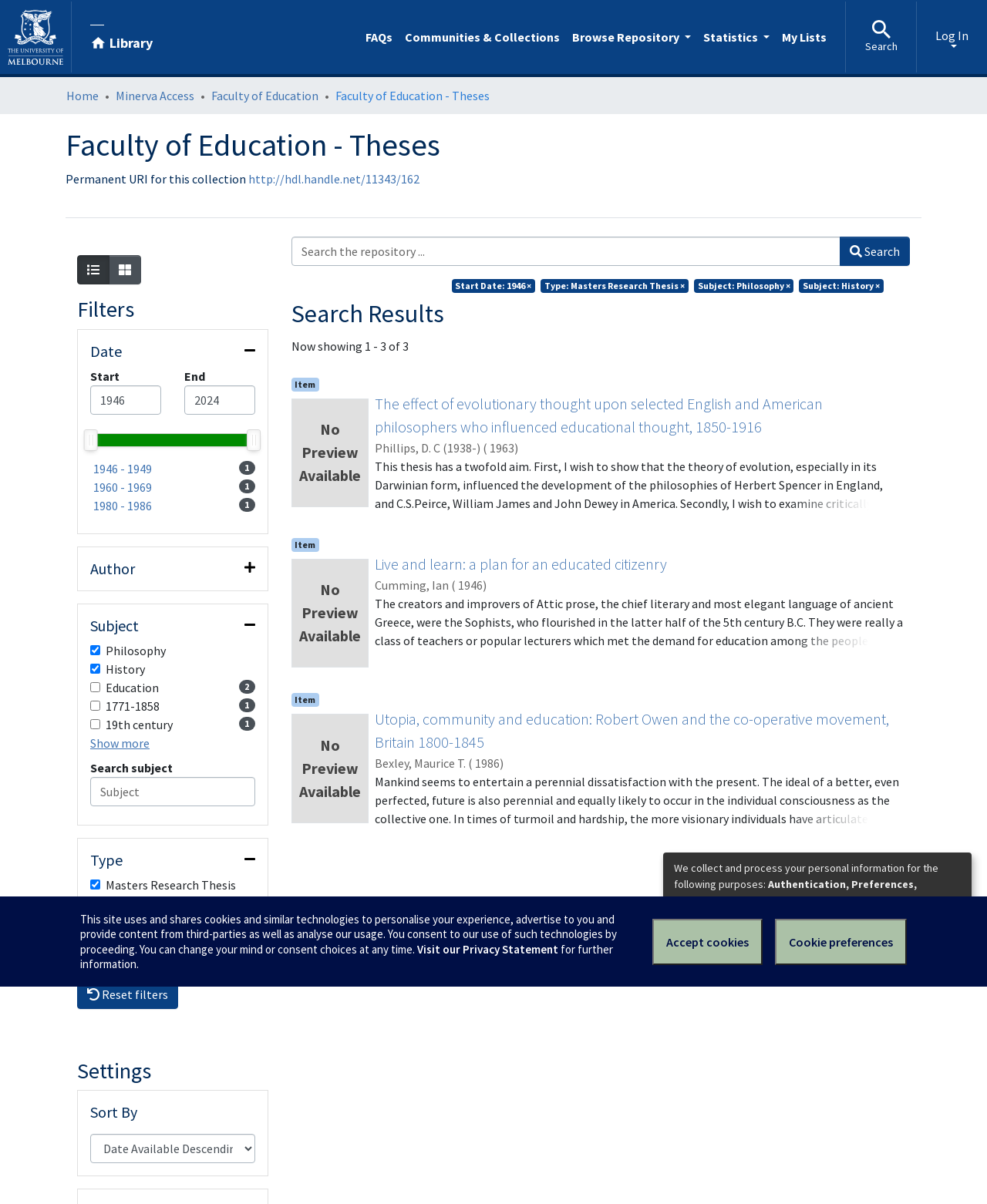What is the minimum year for the date filter?
Make sure to answer the question with a detailed and comprehensive explanation.

The minimum year for the date filter can be found in the 'Date' filter region, where it is specified as '1946' in the 'Start' field.